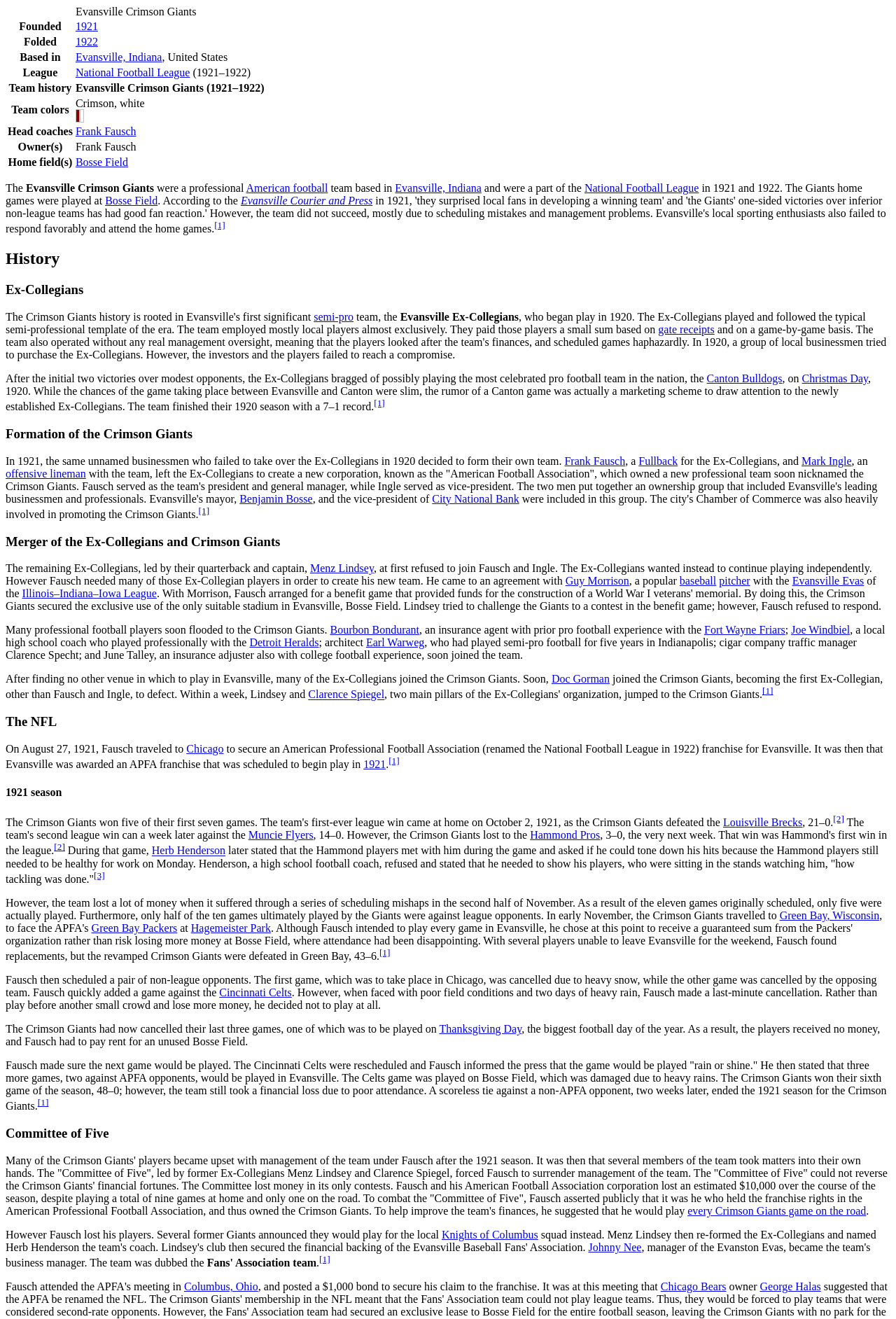Using the information in the image, could you please answer the following question in detail:
What was the name of the league that the Evansville Crimson Giants were a part of?

The webpage states that the Evansville Crimson Giants were a part of the National Football League (NFL) in 1921 and 1922.